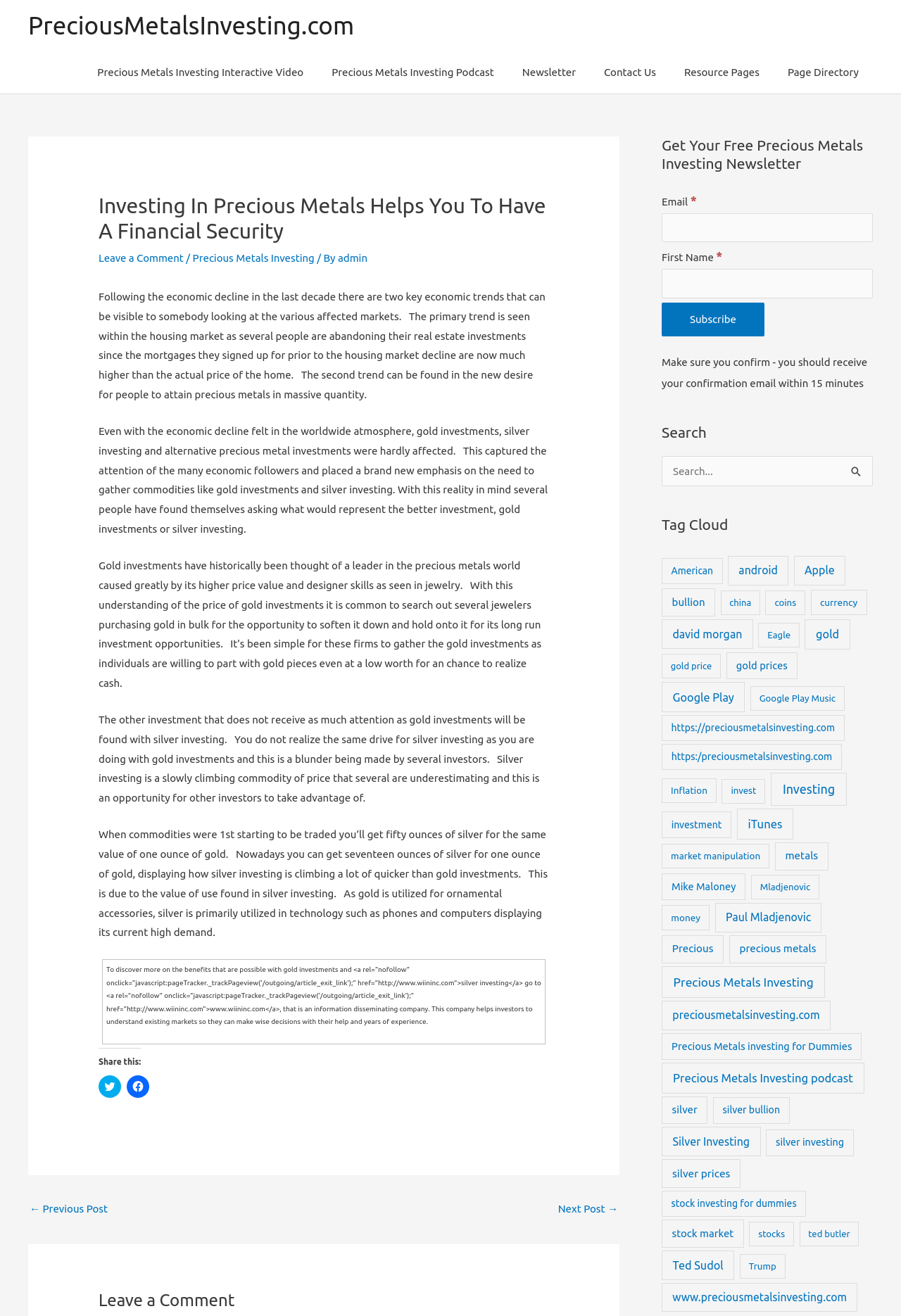Pinpoint the bounding box coordinates of the clickable area needed to execute the instruction: "Click on the 'Subscribe' button". The coordinates should be specified as four float numbers between 0 and 1, i.e., [left, top, right, bottom].

[0.734, 0.23, 0.848, 0.255]